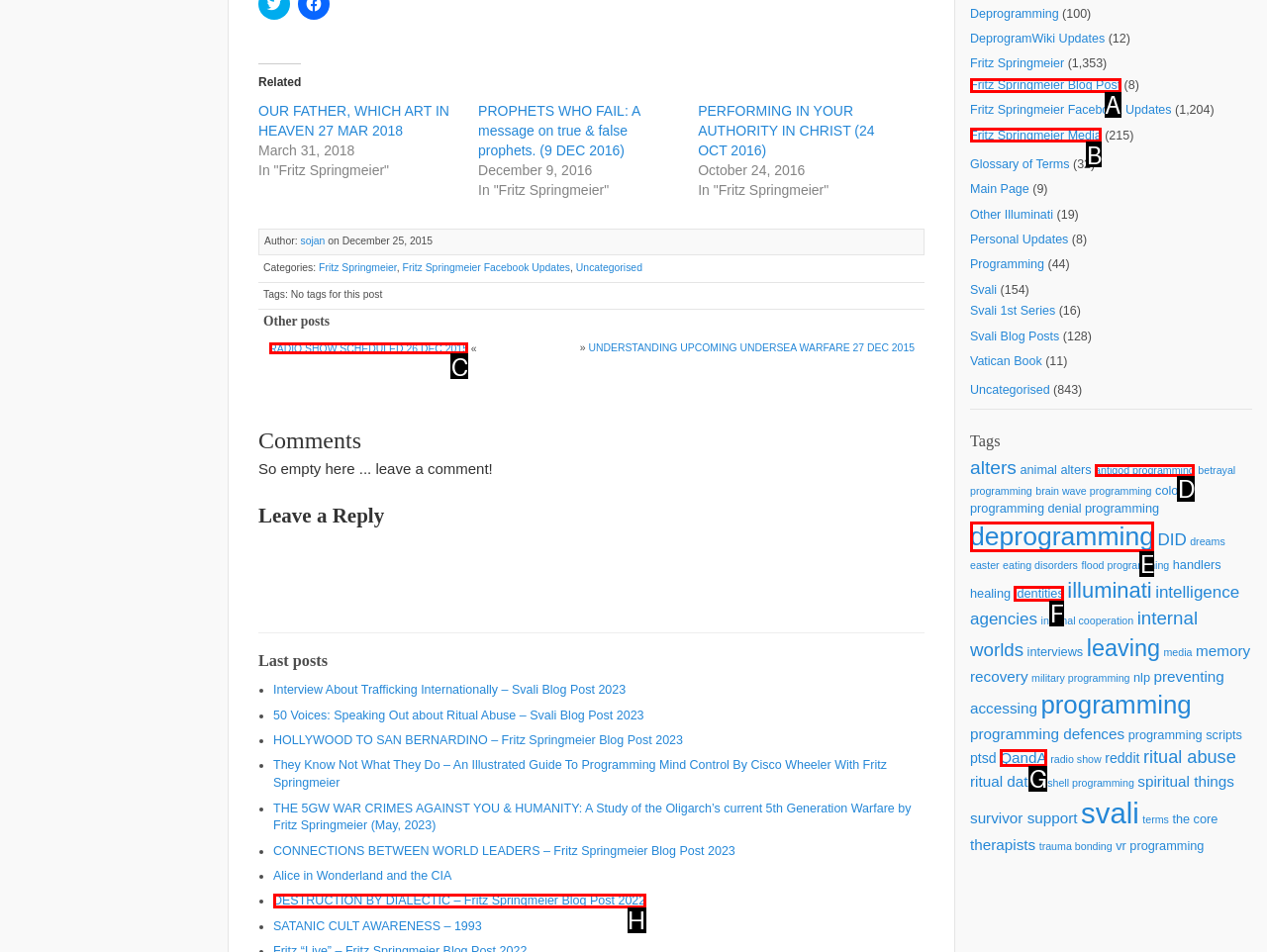Select the correct option based on the description: Fritz Springmeier Blog Post
Answer directly with the option’s letter.

A